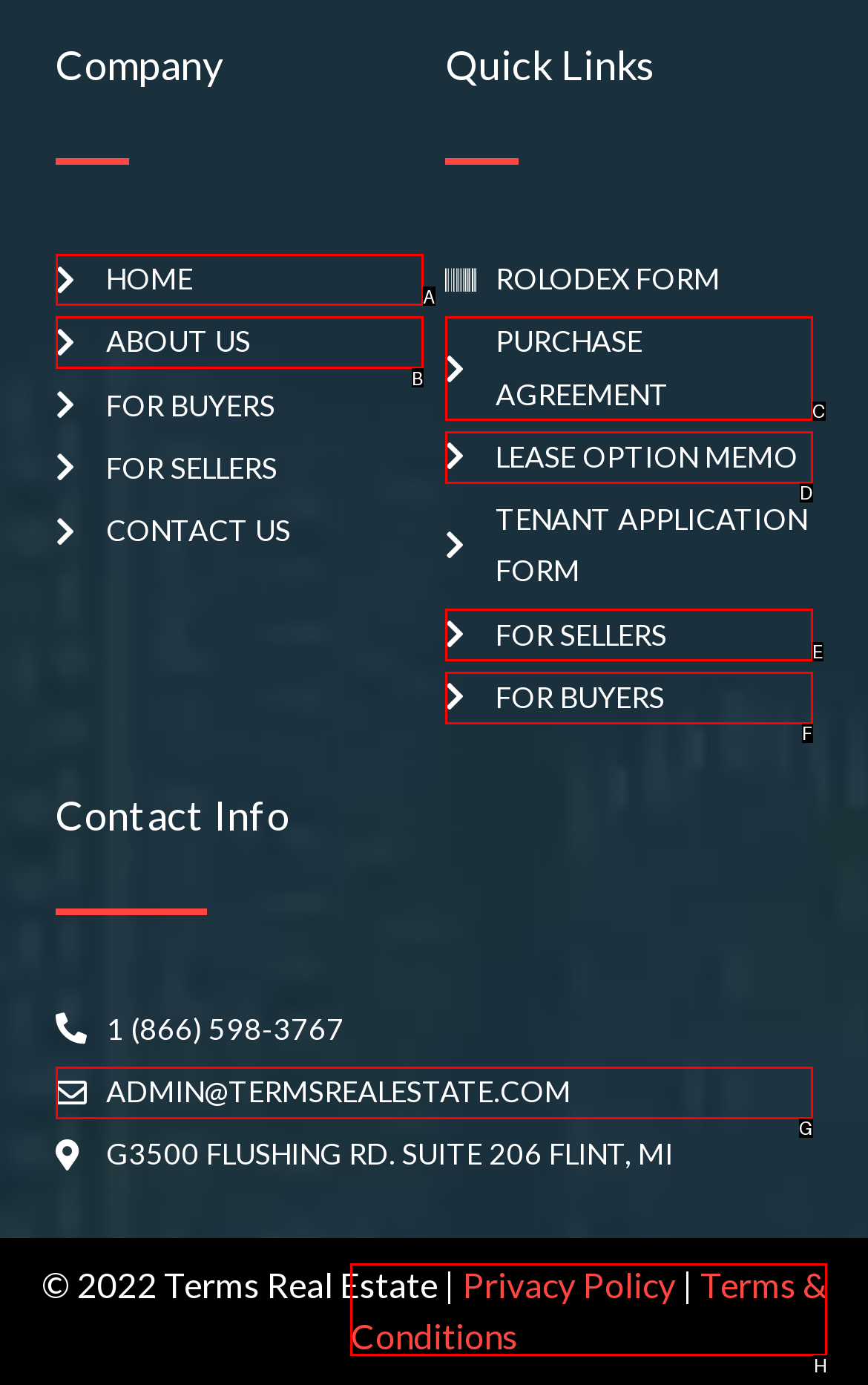Identify the letter corresponding to the UI element that matches this description: Contact Us
Answer using only the letter from the provided options.

None